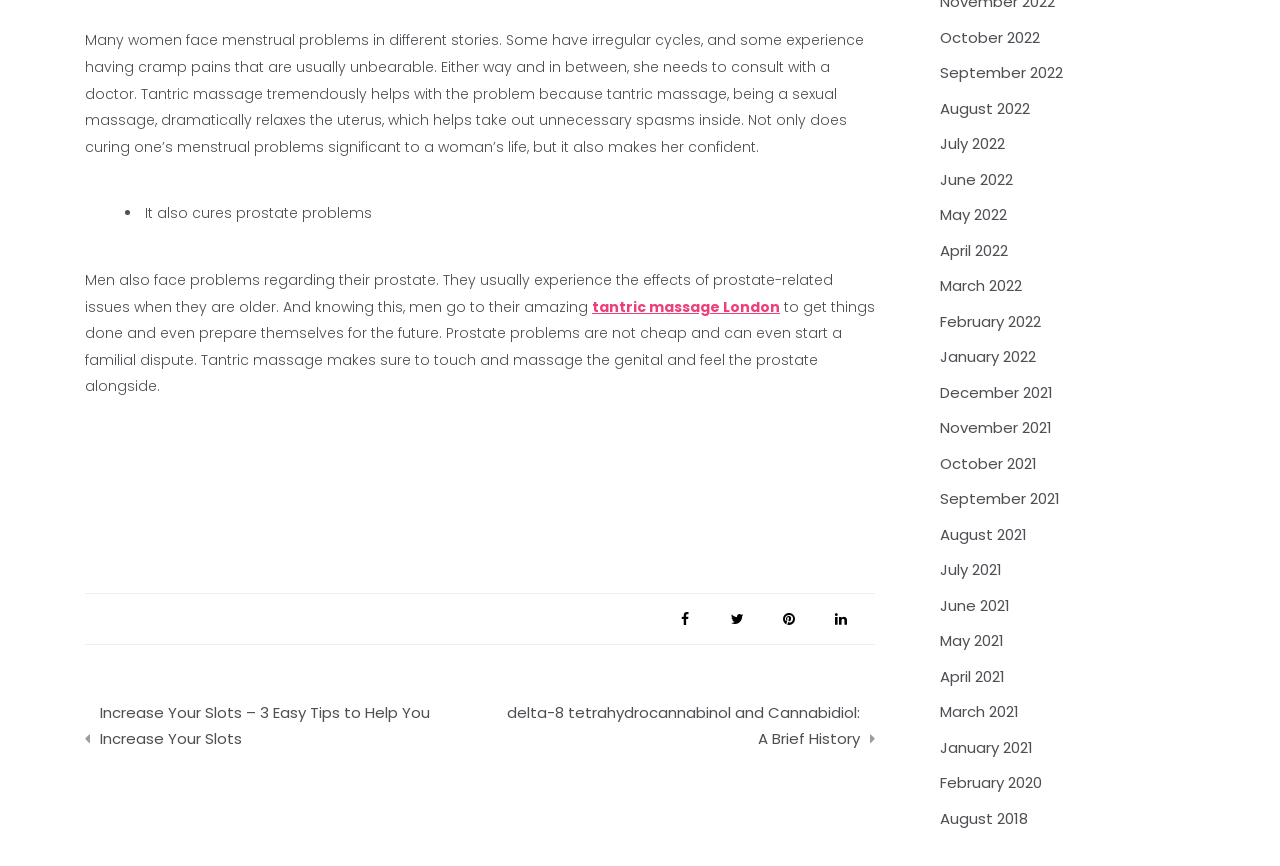Could you locate the bounding box coordinates for the section that should be clicked to accomplish this task: "Click on the link to read about tantric massage London".

[0.462, 0.342, 0.609, 0.366]